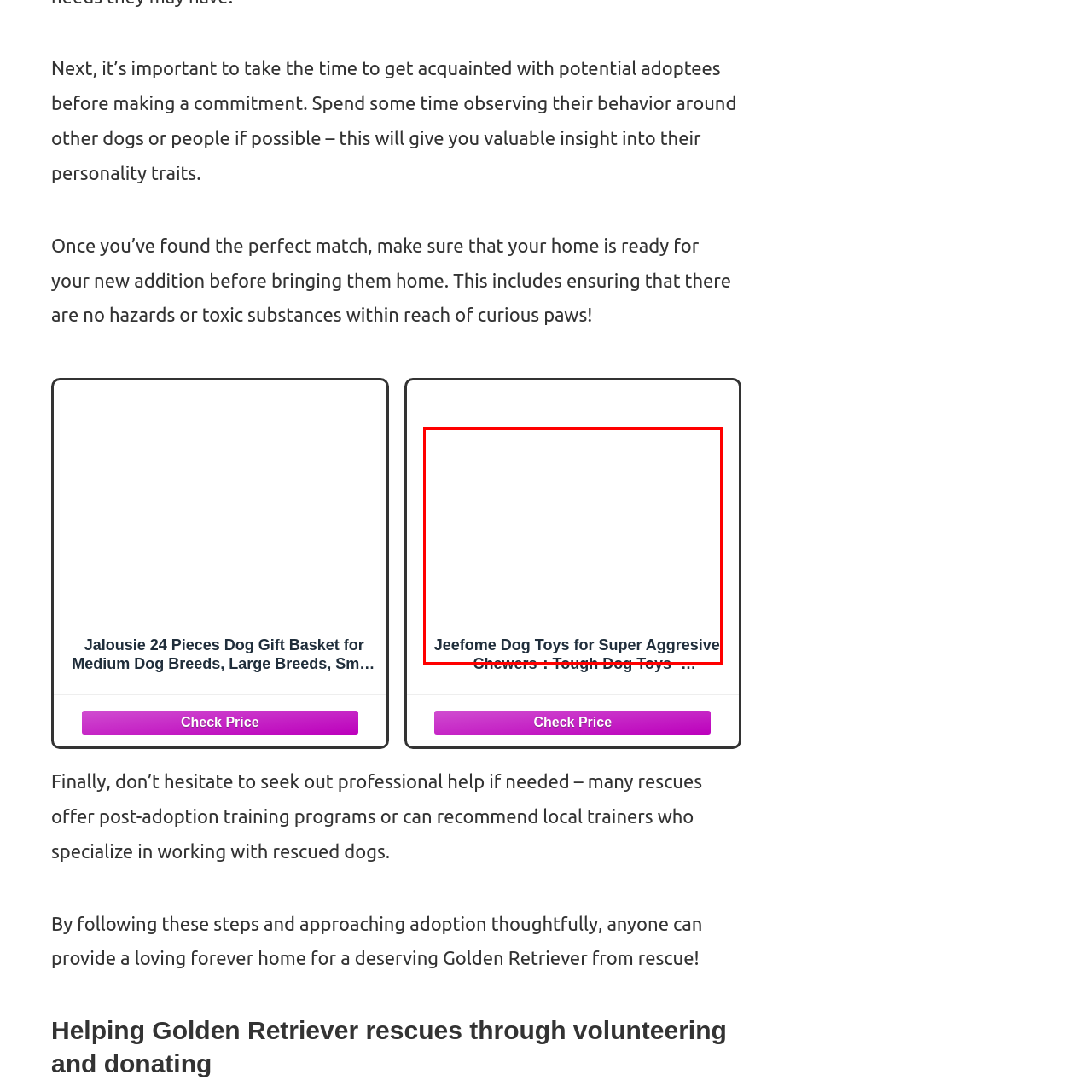What is the primary purpose of these dog toys?  
Observe the image highlighted by the red bounding box and supply a detailed response derived from the visual information in the image.

According to the caption, the primary purpose of these dog toys is to engage active dogs, providing mental stimulation and helping to alleviate boredom, which suggests that the toys are intended to keep dogs mentally active and prevent boredom.